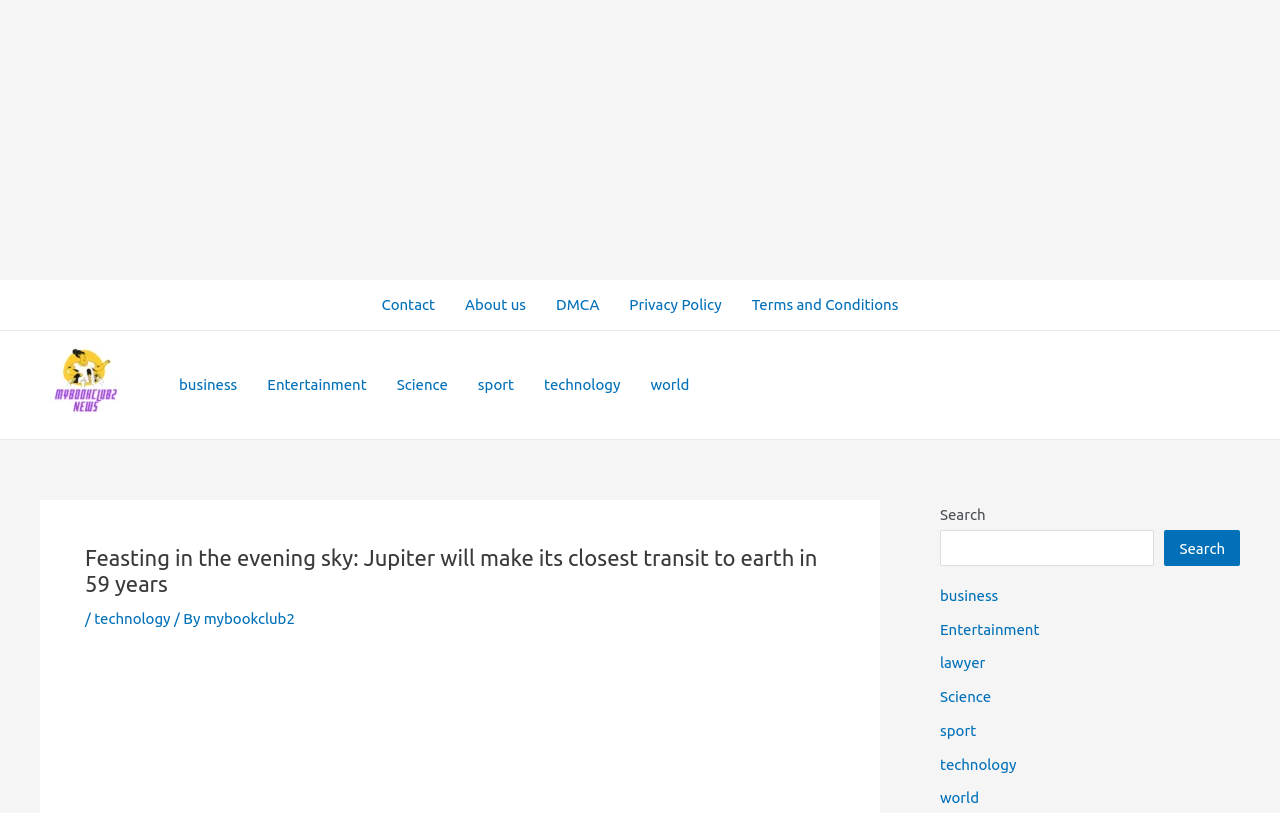Examine the image carefully and respond to the question with a detailed answer: 
How many links are there in the complementary section?

I examined the complementary section of the webpage and found six links with different texts, including 'business', 'Entertainment', 'lawyer', 'Science', 'sport', and 'technology'.